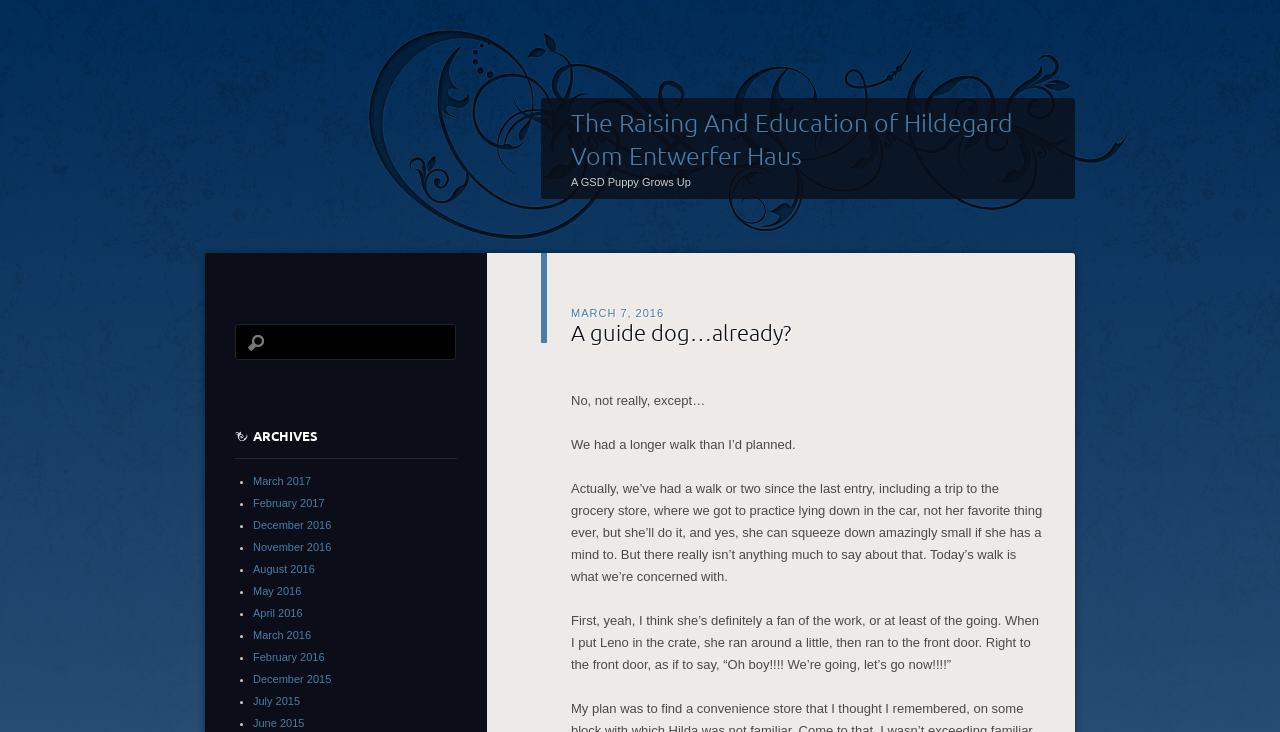What are the archives of the blog?
Provide a concise answer using a single word or phrase based on the image.

March 2017, February 2017, ..., June 2015